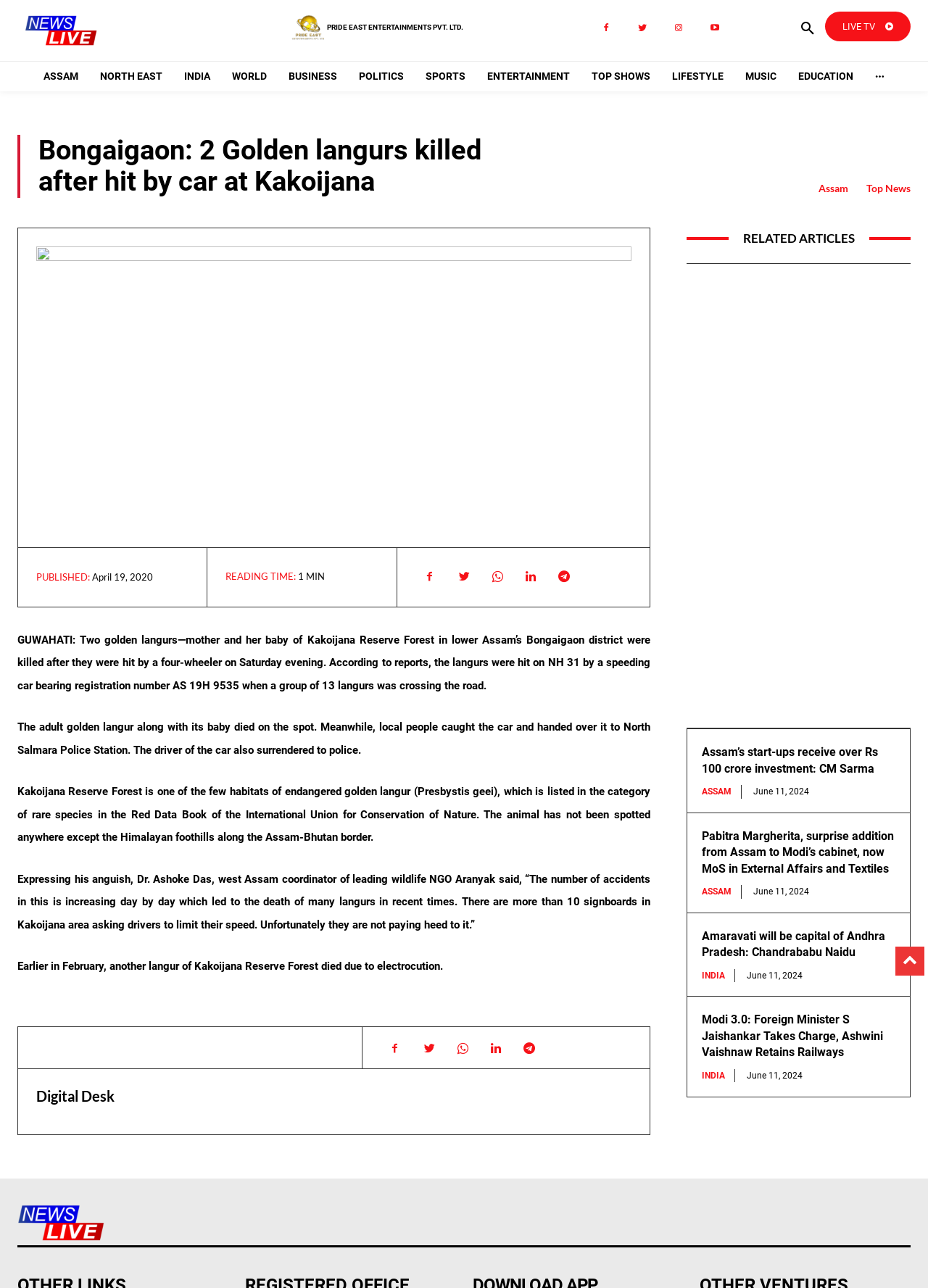Analyze the image and give a detailed response to the question:
Where did the accident occur?

The accident occurred at Kakoijana Reserve Forest in lower Assam's Bongaigaon district, where the two golden langurs were hit by a car.